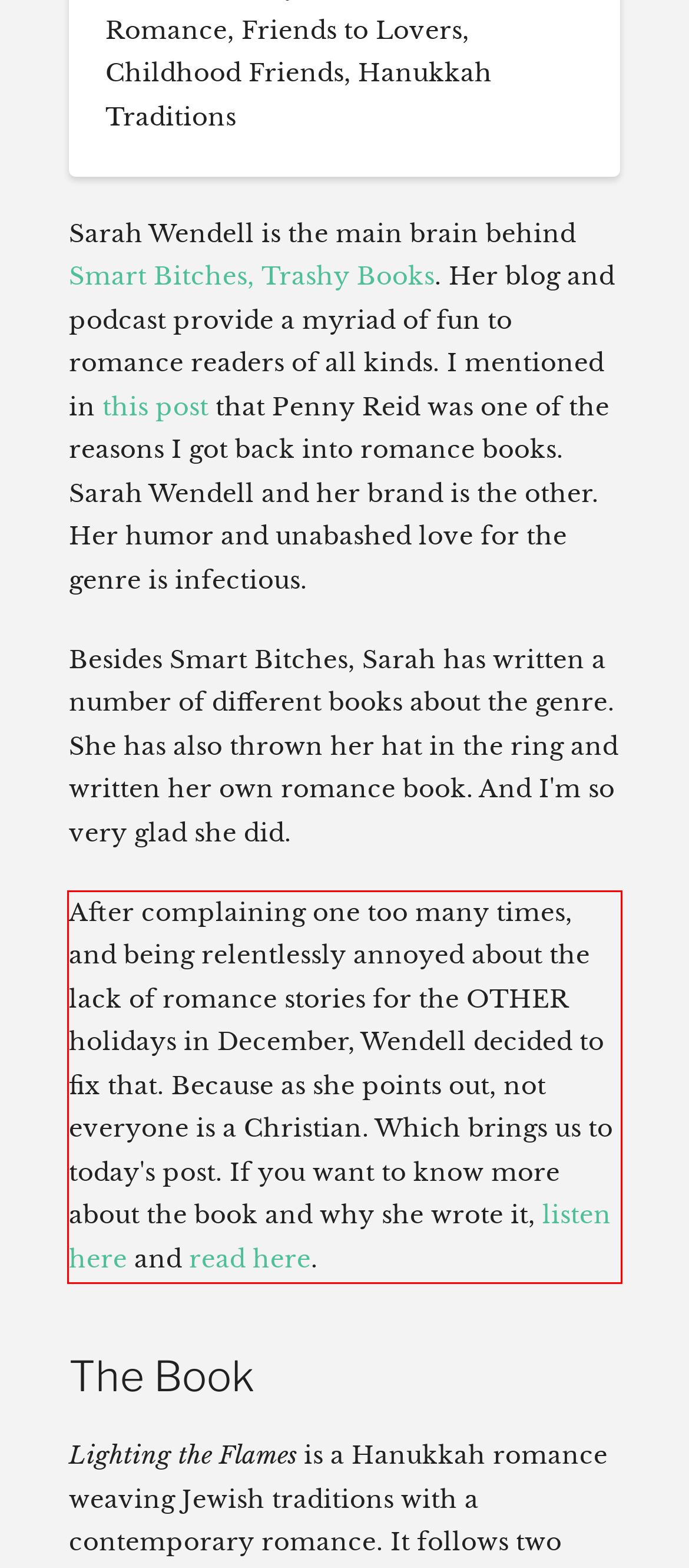Analyze the red bounding box in the provided webpage screenshot and generate the text content contained within.

After complaining one too many times, and being relentlessly annoyed about the lack of romance stories for the OTHER holidays in December, Wendell decided to fix that. Because as she points out, not everyone is a Christian. Which brings us to today's post. If you want to know more about the book and why she wrote it, listen here and read here.